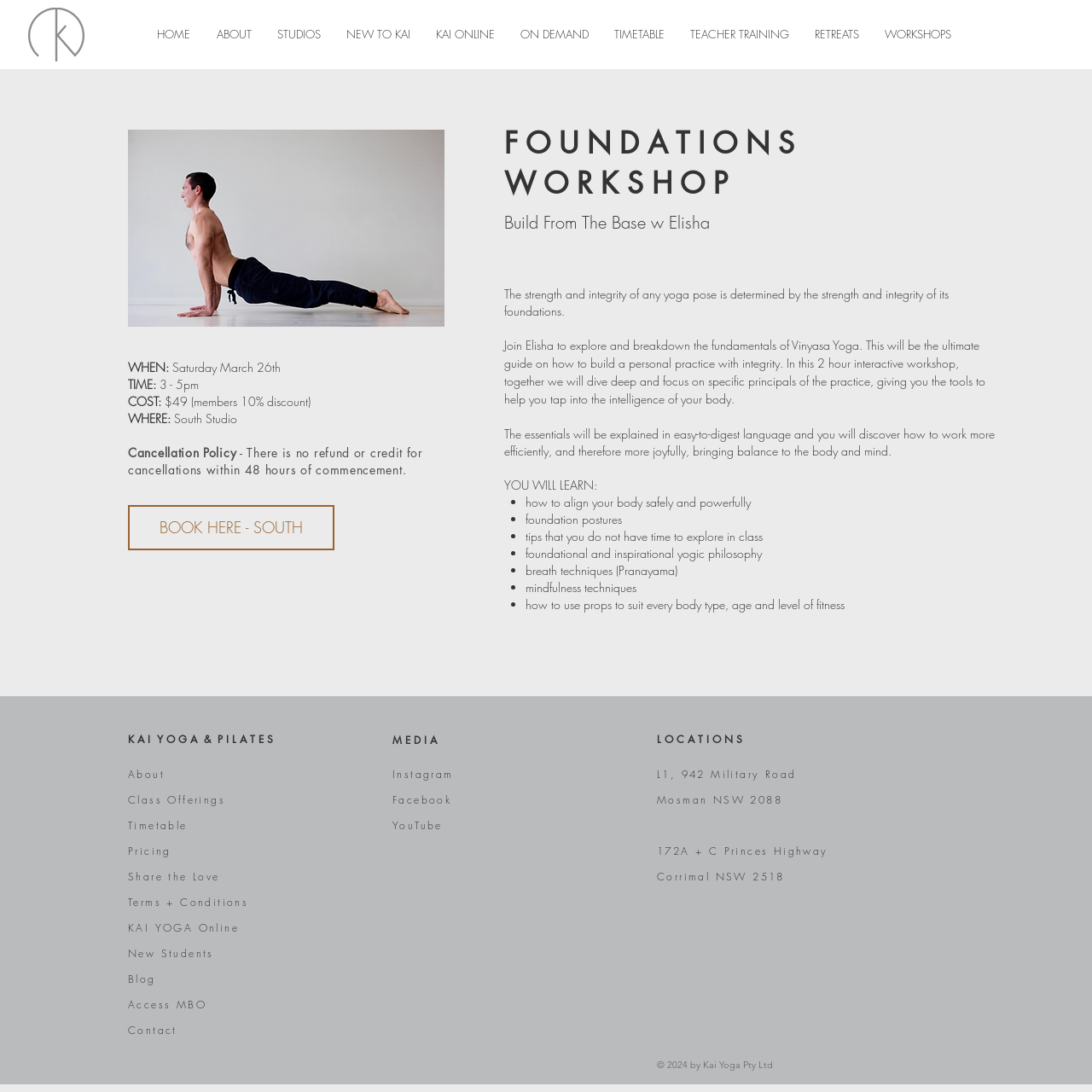Can you find the bounding box coordinates for the element that needs to be clicked to execute this instruction: "Learn more about the 'FOUNDATIONS WORKSHOP'"? The coordinates should be given as four float numbers between 0 and 1, i.e., [left, top, right, bottom].

[0.798, 0.022, 0.883, 0.041]